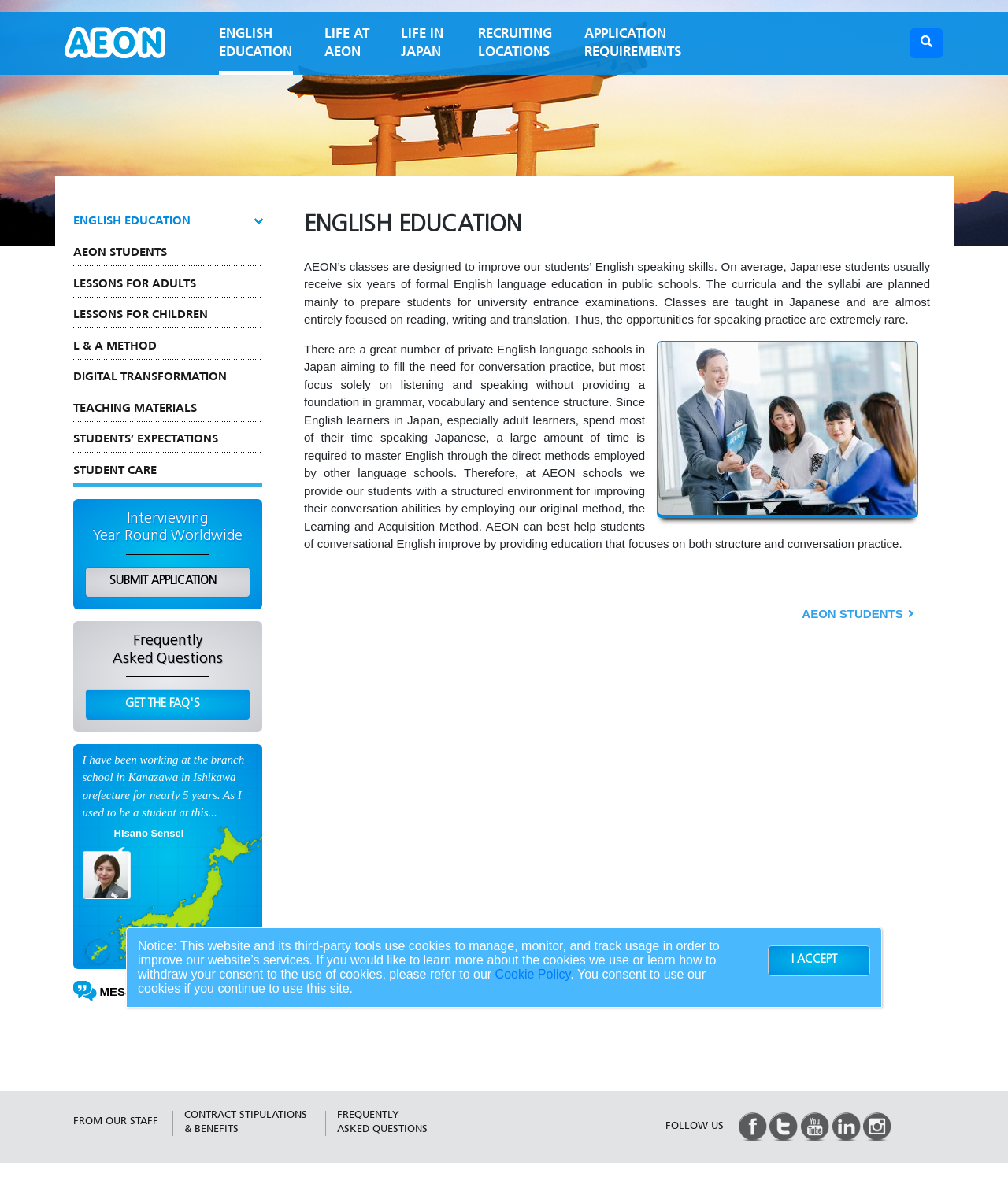Using the description: "English Education", determine the UI element's bounding box coordinates. Ensure the coordinates are in the format of four float numbers between 0 and 1, i.e., [left, top, right, bottom].

[0.217, 0.013, 0.291, 0.063]